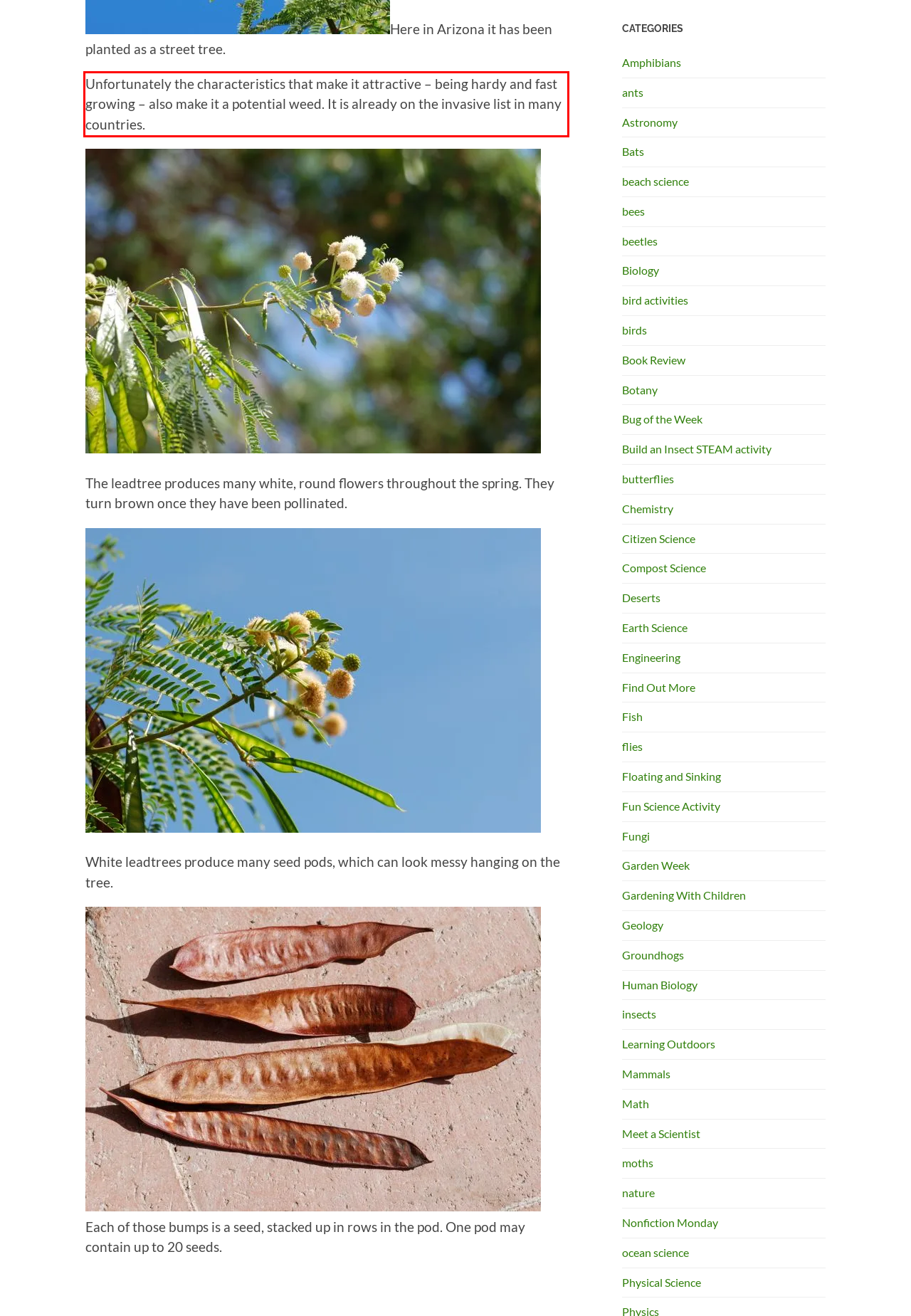In the given screenshot, locate the red bounding box and extract the text content from within it.

Unfortunately the characteristics that make it attractive – being hardy and fast growing – also make it a potential weed. It is already on the invasive list in many countries.